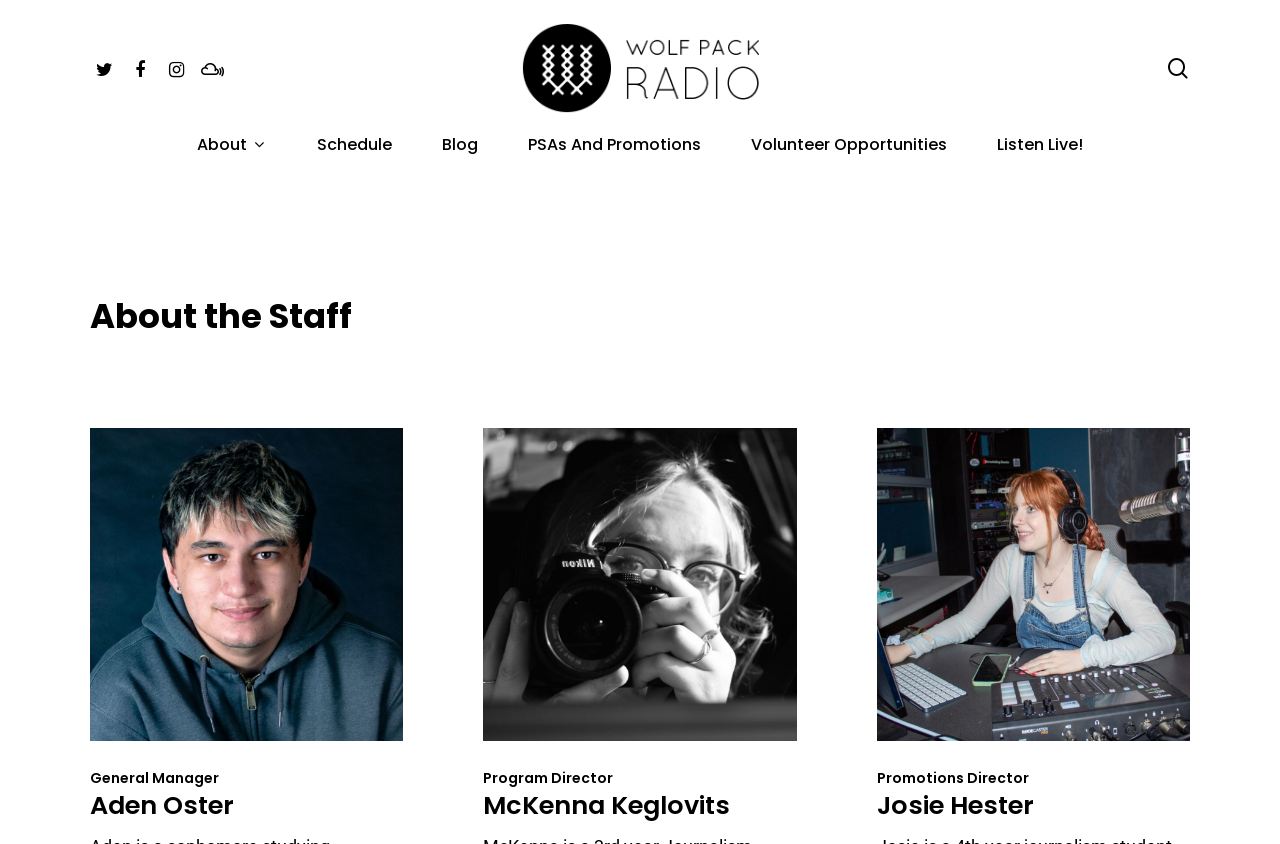Determine the bounding box coordinates of the clickable element to complete this instruction: "Learn about the General Manager". Provide the coordinates in the format of four float numbers between 0 and 1, [left, top, right, bottom].

[0.07, 0.914, 0.315, 0.93]